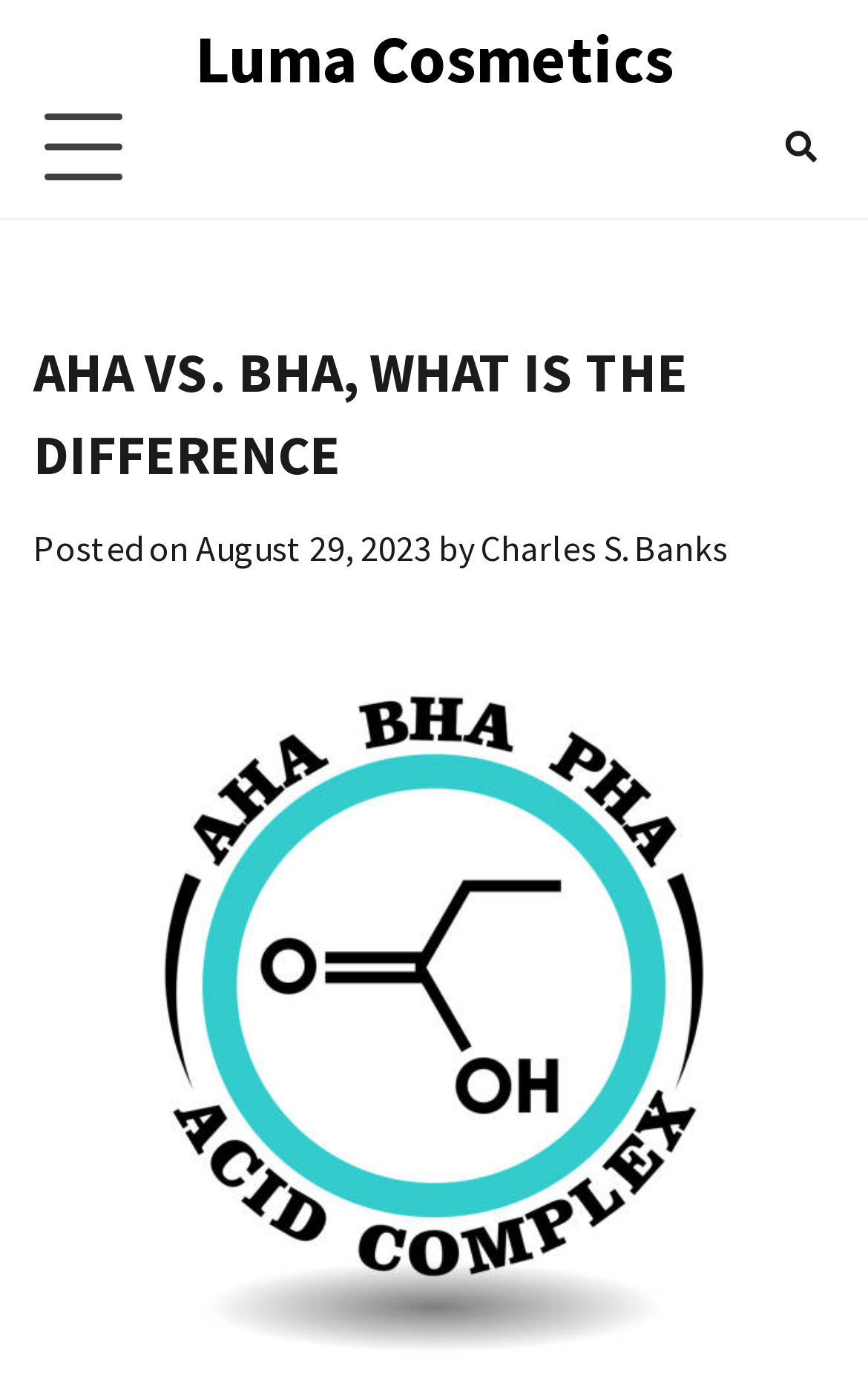Extract the bounding box coordinates of the UI element described by: "Charles S. Banks". The coordinates should include four float numbers ranging from 0 to 1, e.g., [left, top, right, bottom].

[0.554, 0.38, 0.838, 0.413]